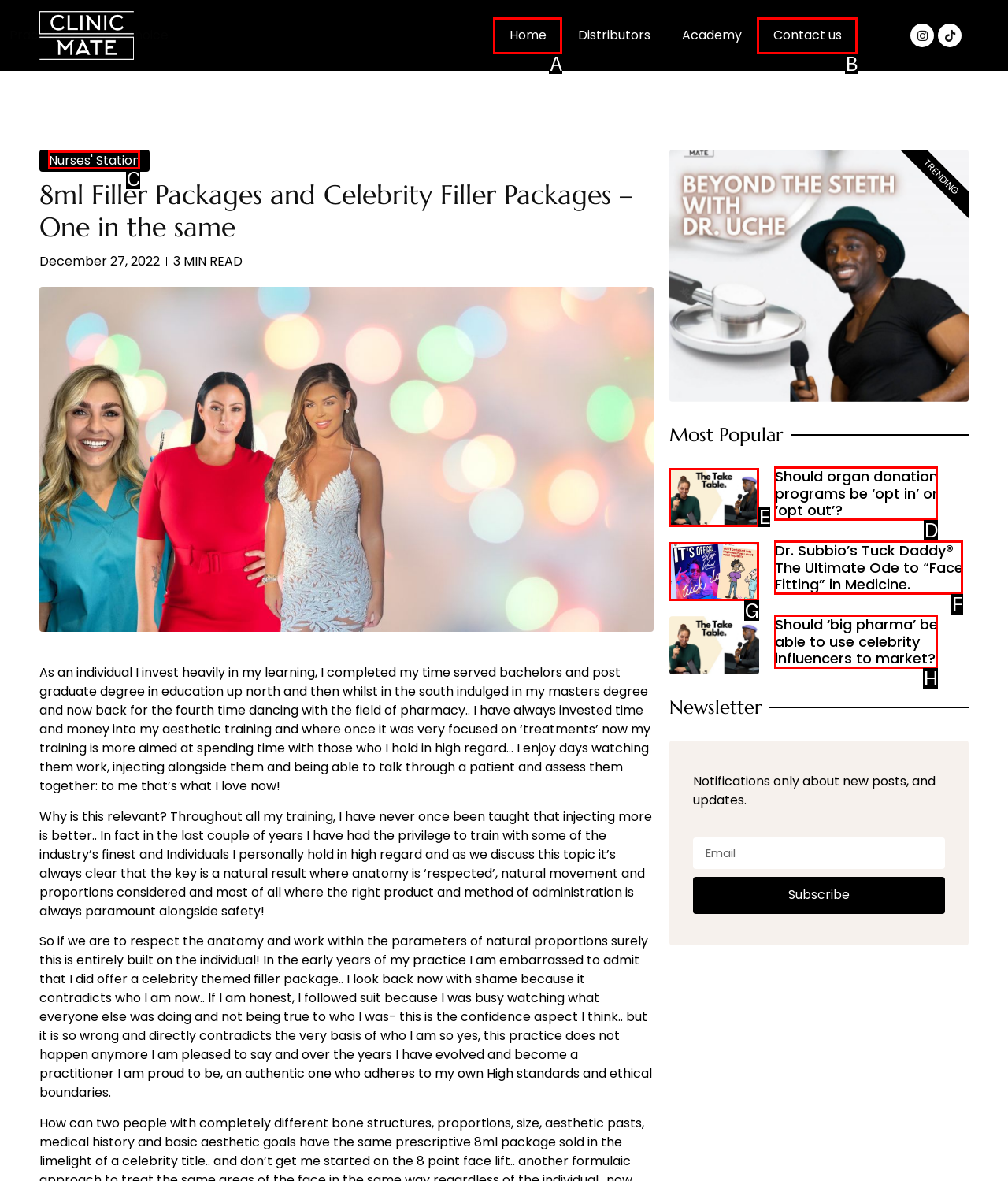Identify the correct UI element to click for this instruction: Click on the 'HOME' link
Respond with the appropriate option's letter from the provided choices directly.

None